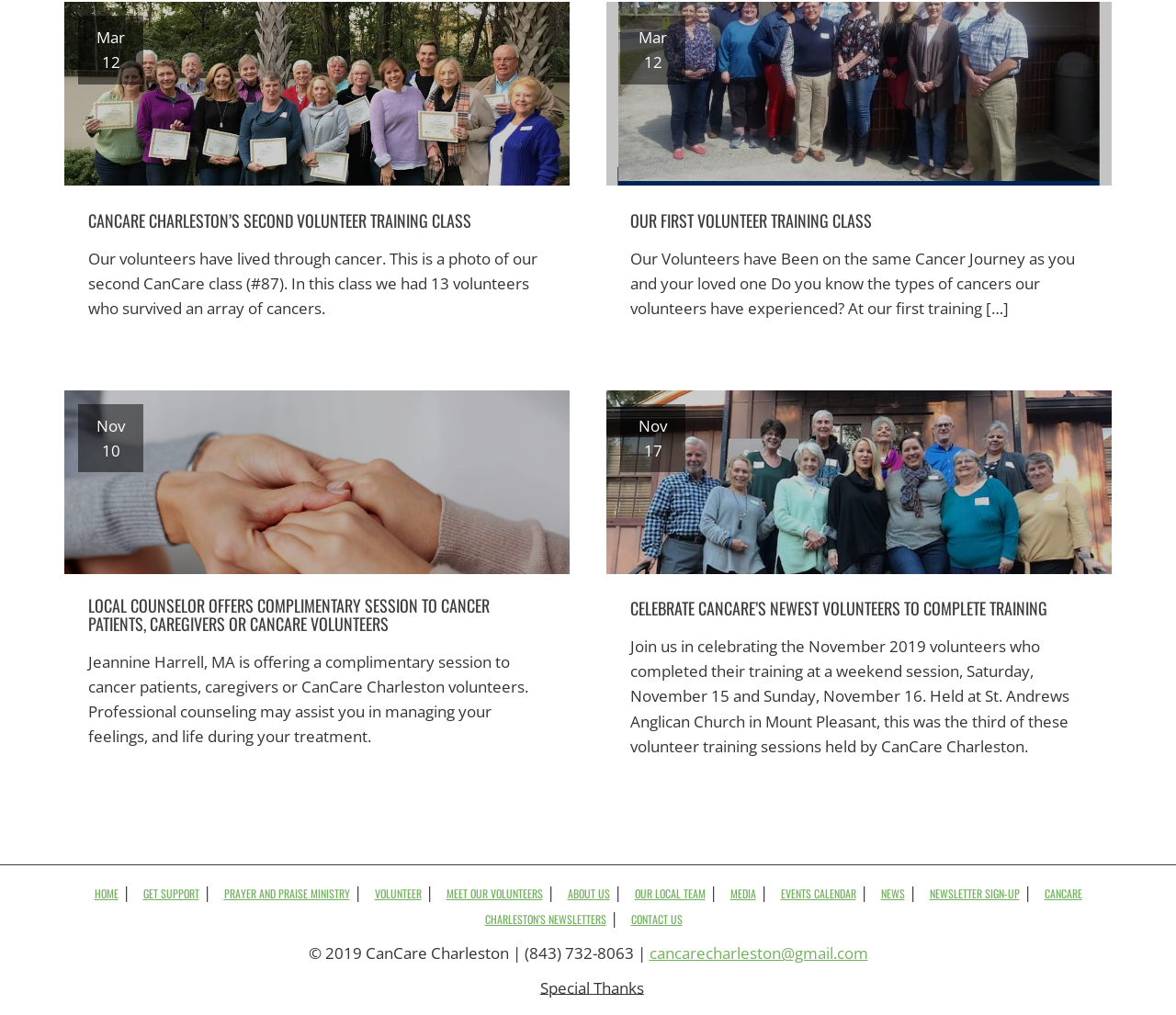What is the phone number of CanCare Charleston?
Provide a thorough and detailed answer to the question.

The phone number is provided at the bottom of the webpage, in the copyright section, as '(843) 732-8063'.